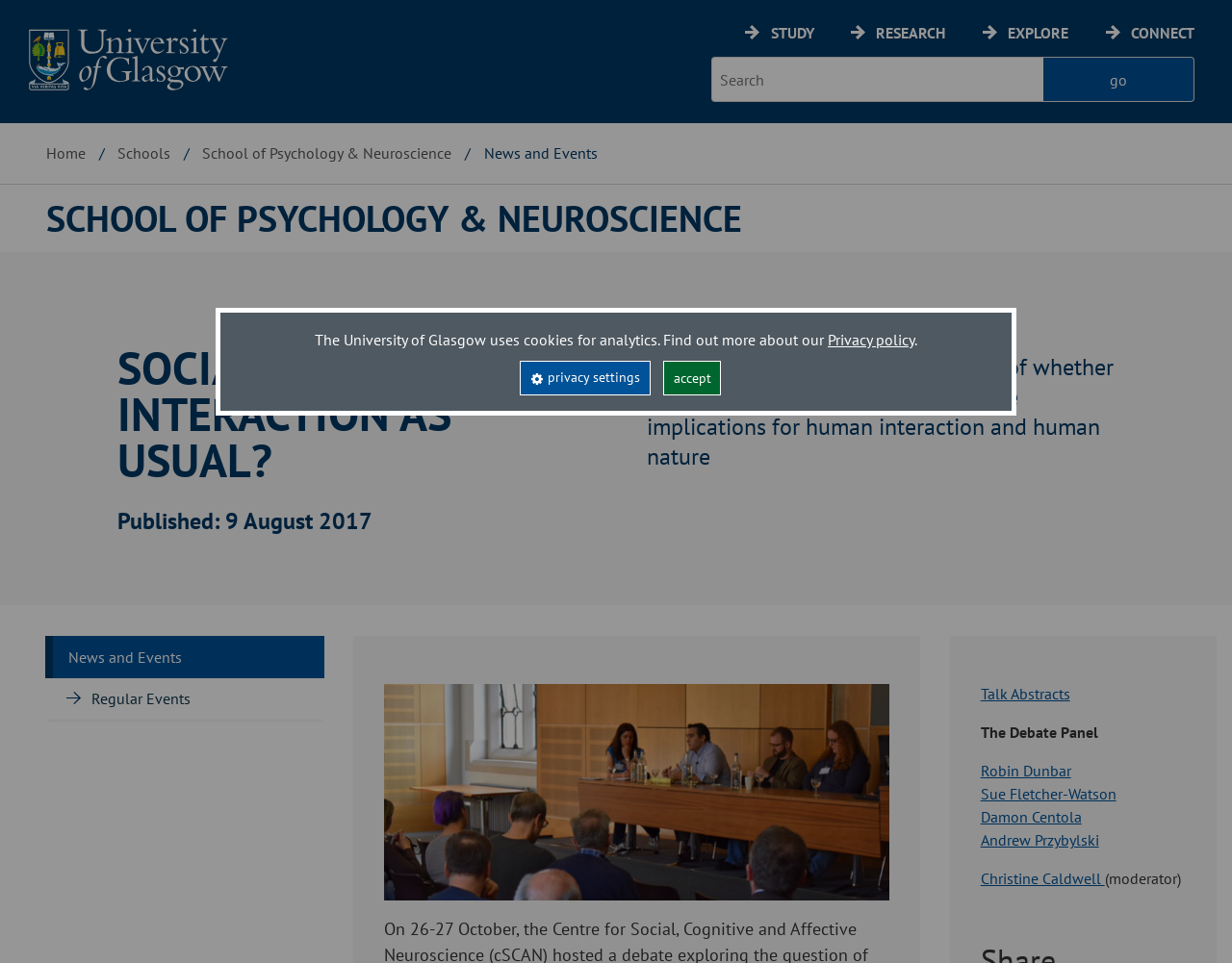Determine the bounding box coordinates of the region that needs to be clicked to achieve the task: "view the news and events".

[0.055, 0.672, 0.148, 0.692]